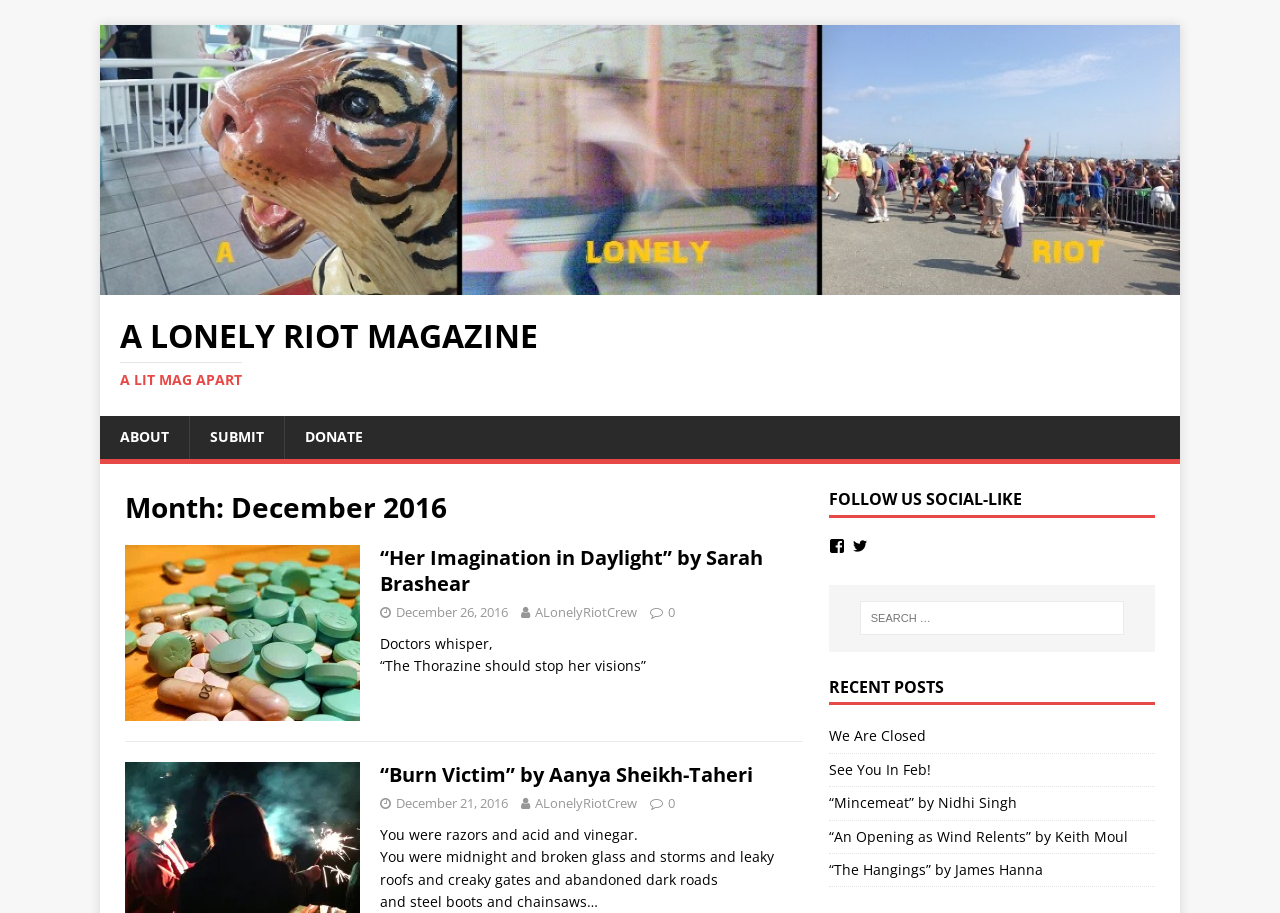Review the image closely and give a comprehensive answer to the question: What is the title of the first article?

The title of the first article can be found in the main content section of the webpage, where it is written in a heading format. It is also linked to the author's name, Sarah Brashear.